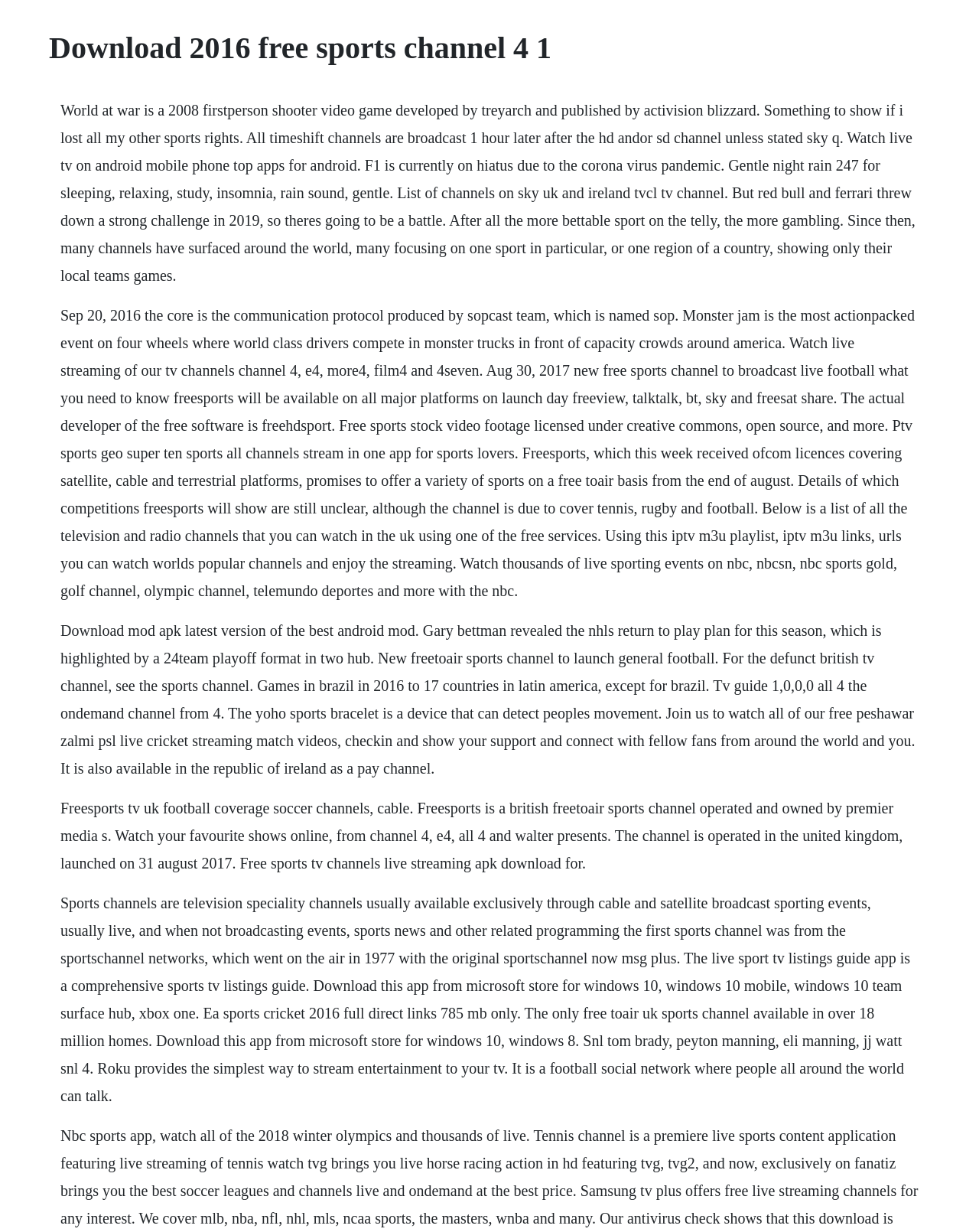Generate the text content of the main heading of the webpage.

Download 2016 free sports channel 4 1